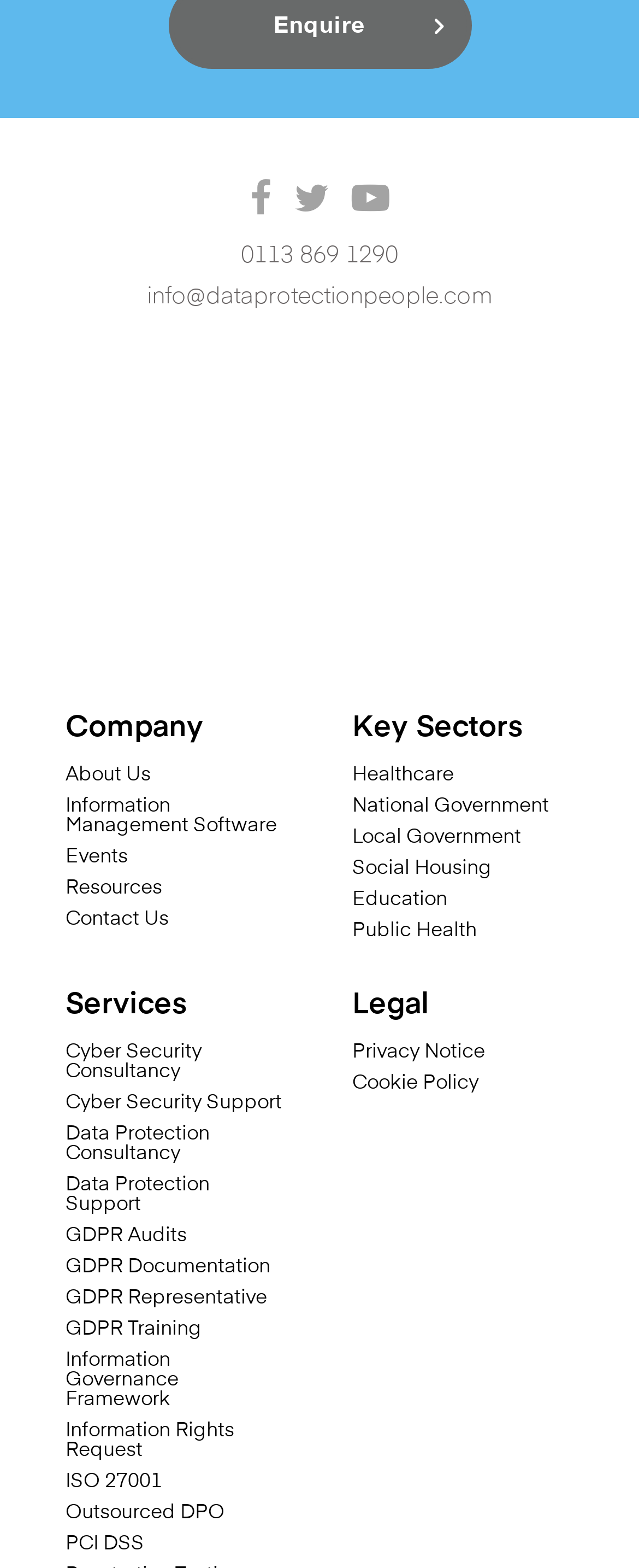Provide the bounding box coordinates for the area that should be clicked to complete the instruction: "View the Privacy Notice".

[0.551, 0.665, 0.897, 0.678]